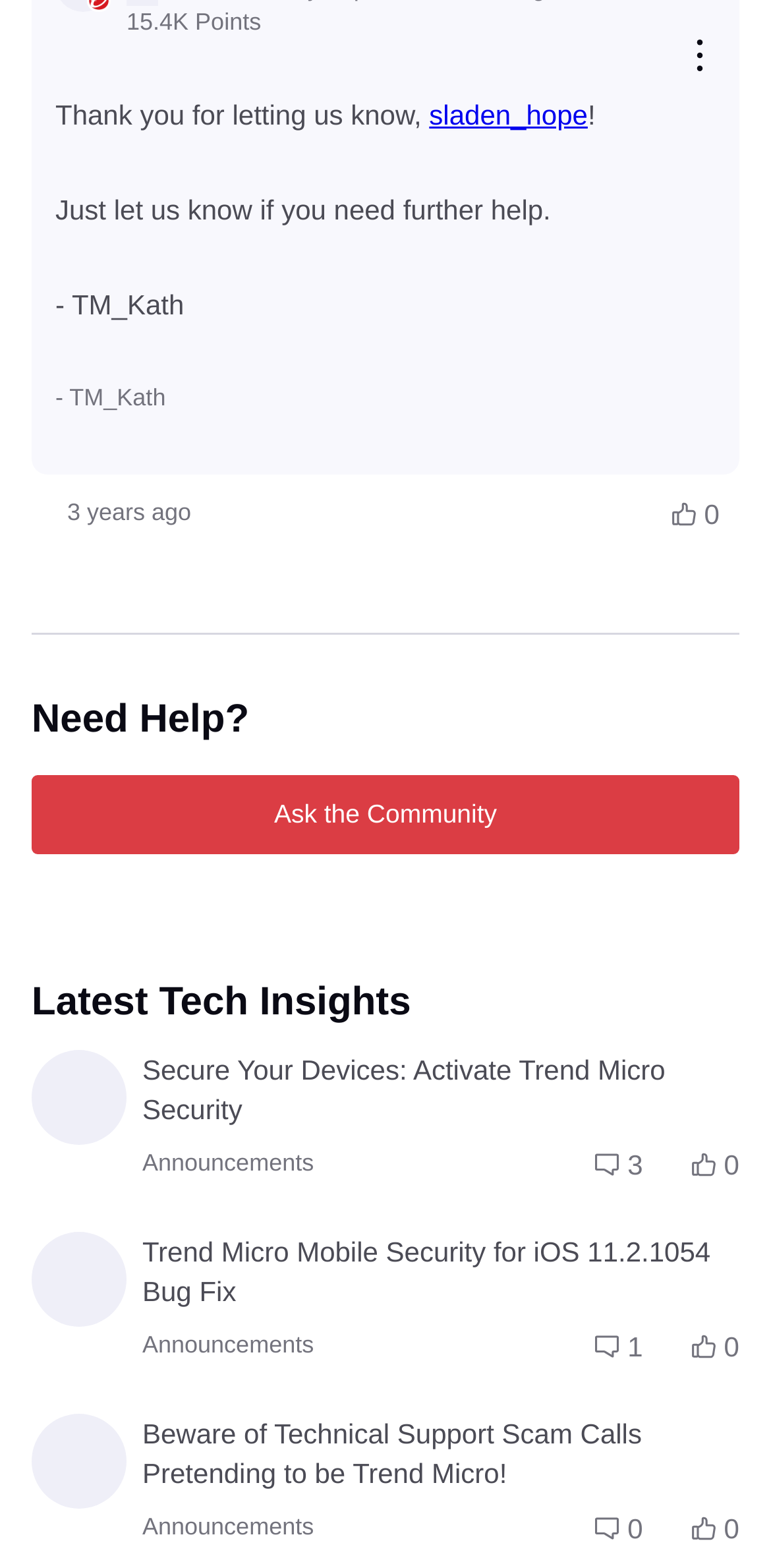What is the topic of the latest tech insights?
From the screenshot, provide a brief answer in one word or phrase.

Trend Micro Security